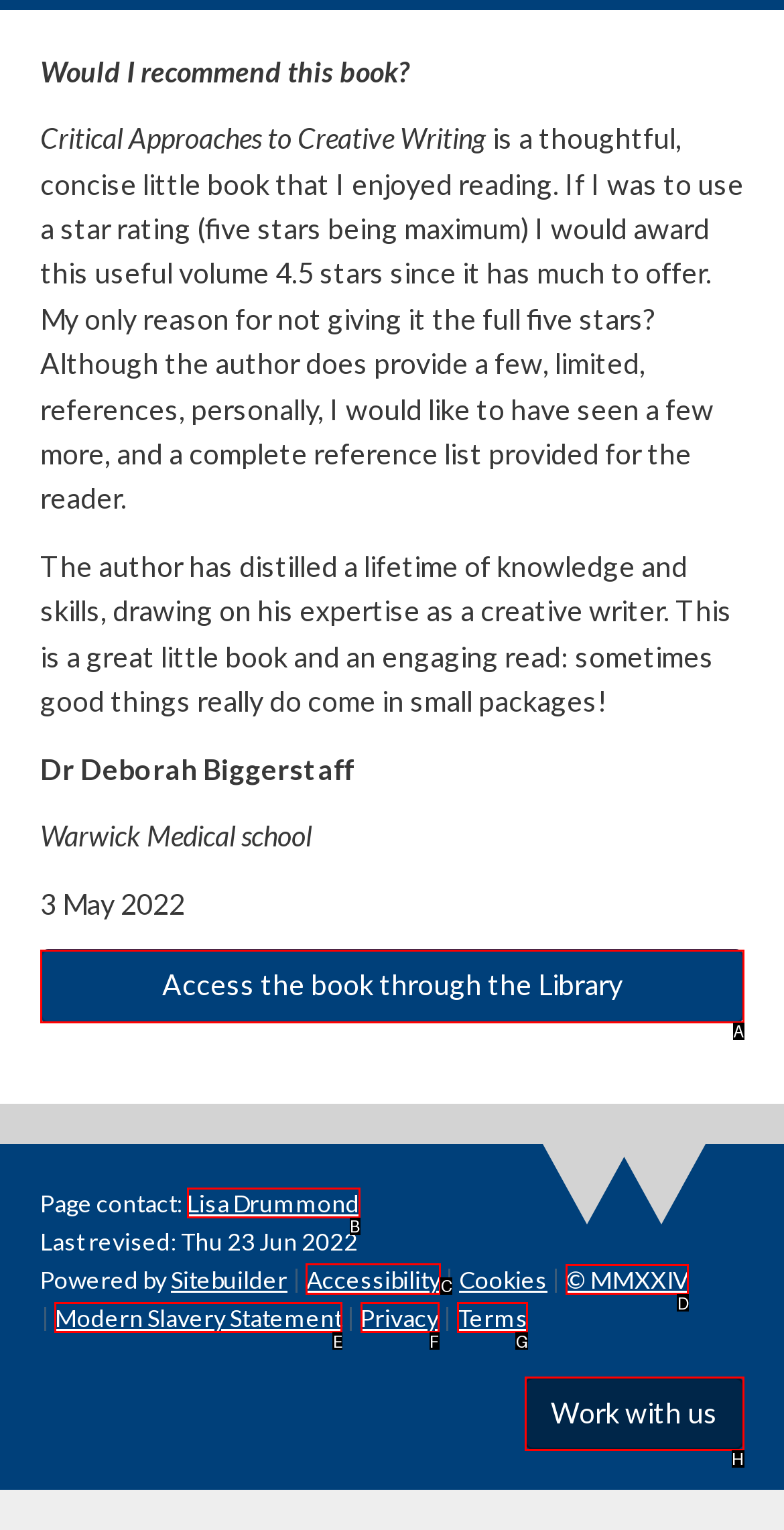Identify the correct HTML element to click to accomplish this task: View Calls & Consultations
Respond with the letter corresponding to the correct choice.

None